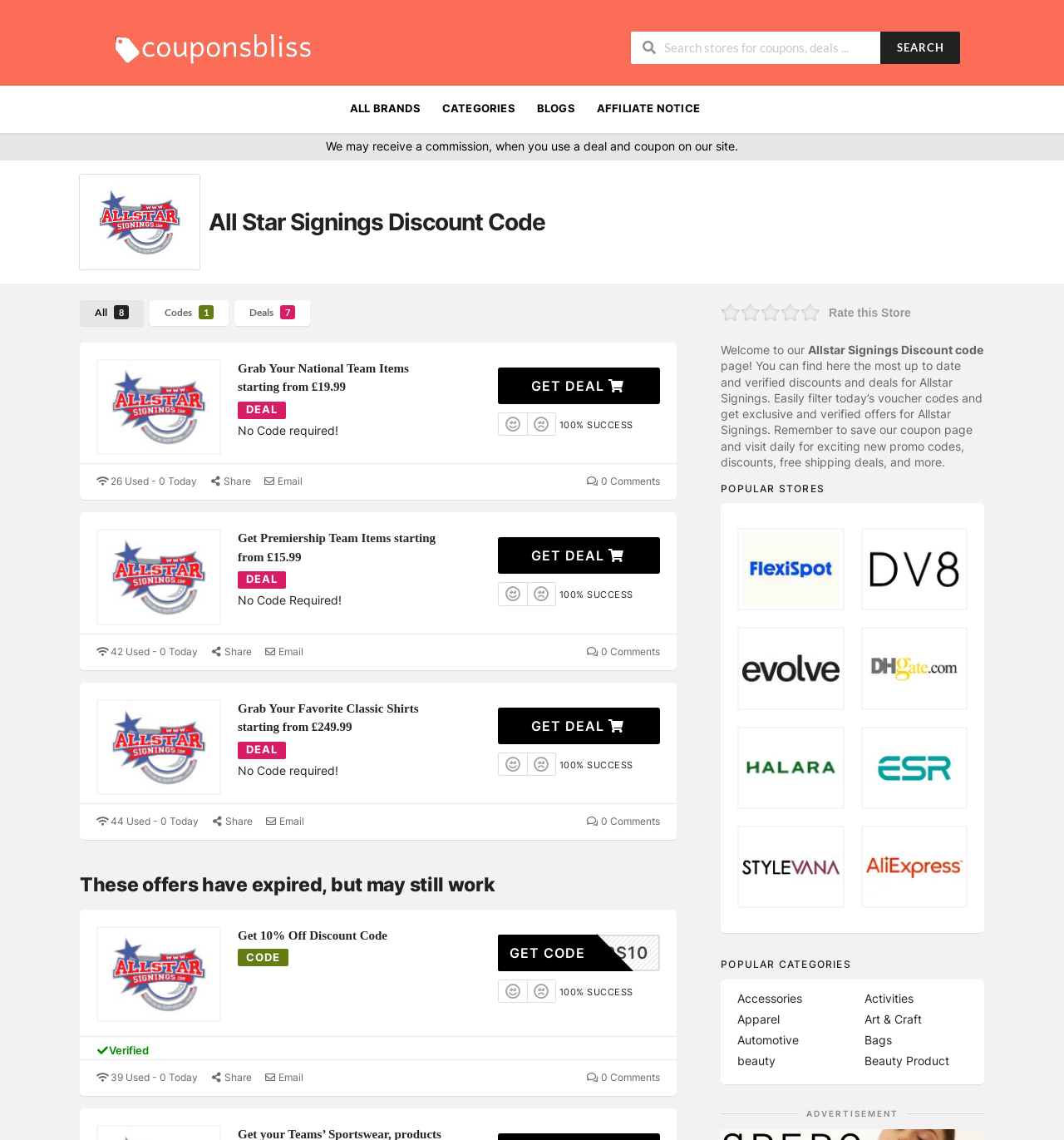Determine the bounding box coordinates in the format (top-left x, top-left y, bottom-right x, bottom-right y). Ensure all values are floating point numbers between 0 and 1. Identify the bounding box of the UI element described by: alt="ESRgear" title="ESRgear UK"

[0.811, 0.639, 0.908, 0.708]